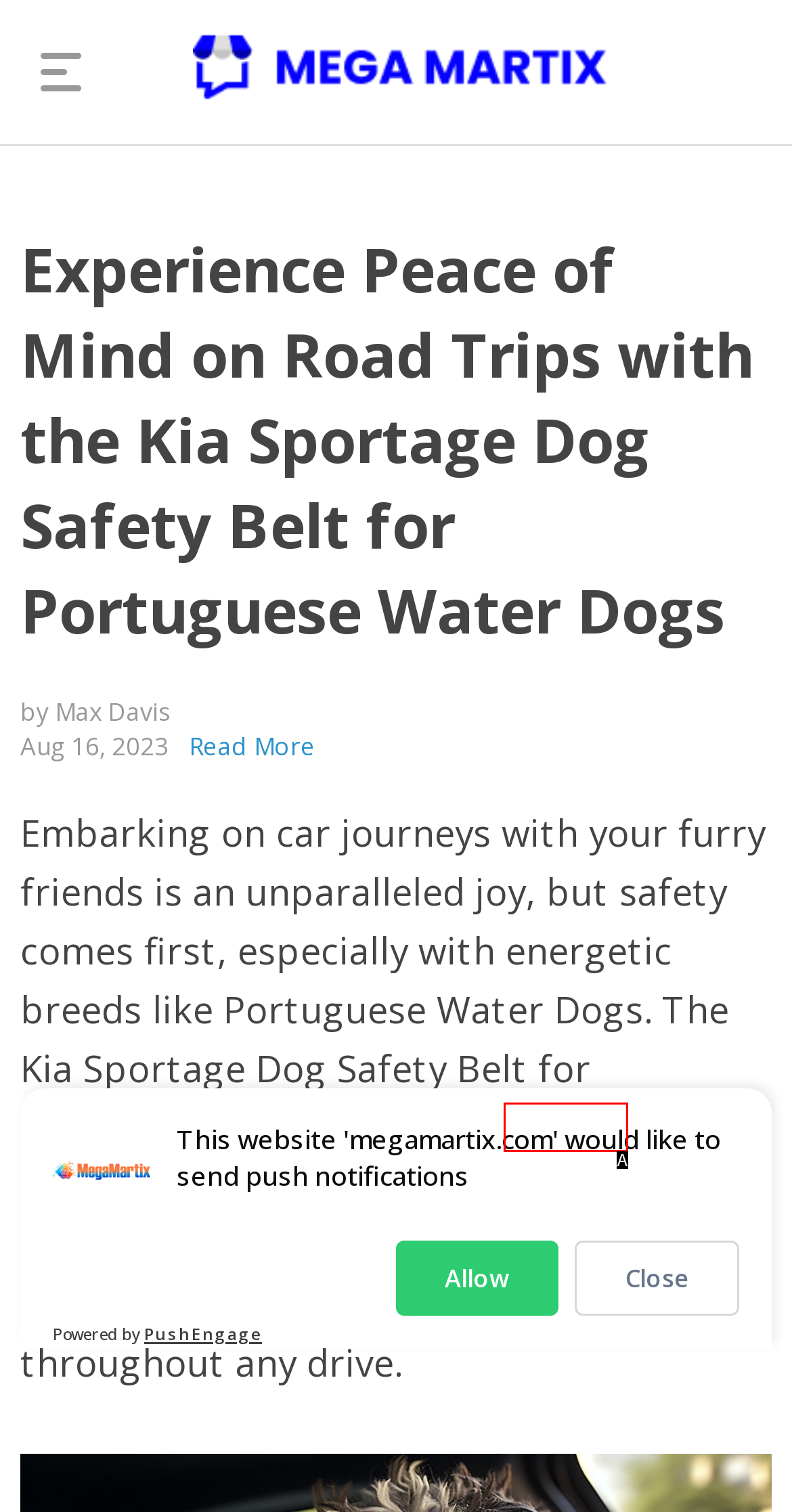Identify the HTML element that corresponds to the following description: Owleys. Provide the letter of the correct option from the presented choices.

A